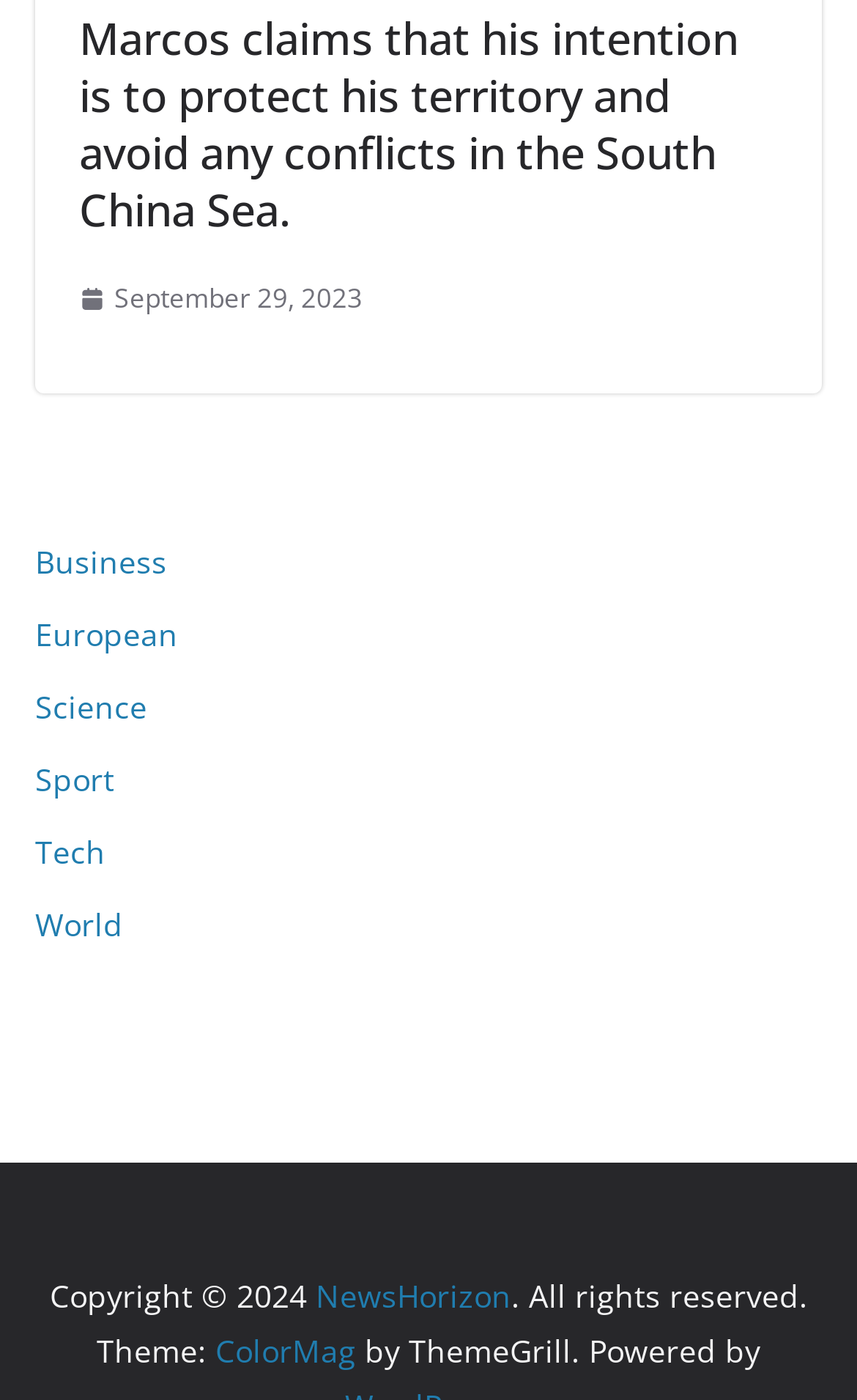Answer with a single word or phrase: 
What categories are available on this website?

Business, European, Science, Sport, Tech, World